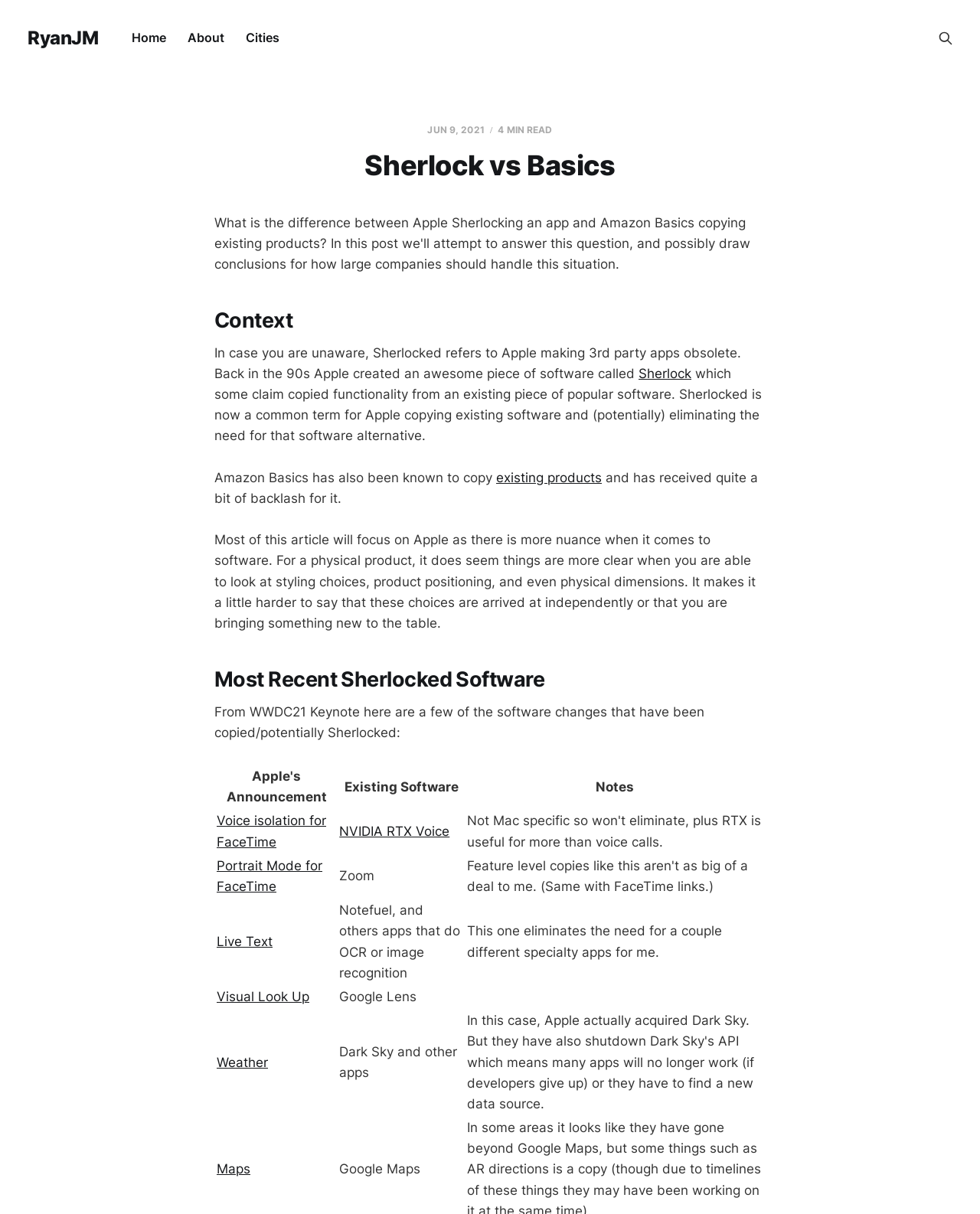Determine the coordinates of the bounding box that should be clicked to complete the instruction: "Click on the 'existing products' link". The coordinates should be represented by four float numbers between 0 and 1: [left, top, right, bottom].

[0.506, 0.387, 0.614, 0.4]